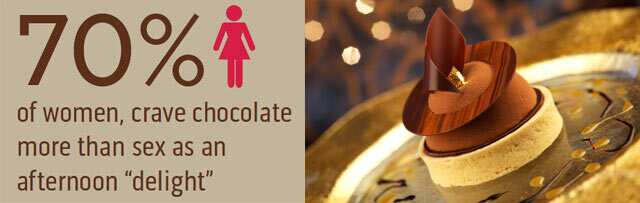Generate an in-depth description of the image.

The image highlights a striking statistic: "70% of women crave chocolate more than sex as an afternoon 'delight'." Accompanying this bold statement is a visually appealing dessert that showcases the luxurious and enticing nature of chocolate. A beautifully crafted chocolate mousse, adorned with elegant chocolate decorations, embodies the indulgence that many women associate with chocolate. This eye-catching dessert not only emphasizes the allure of chocolate but also connects to the broader context of Princess Cruises' offerings, particularly their exclusive Chocolate Journeys, which celebrate the artistry of renowned chocolatier Norman Love. The blend of compelling imagery and engaging statistics invites viewers to explore and savor the decadent chocolate experiences available during their cruise.